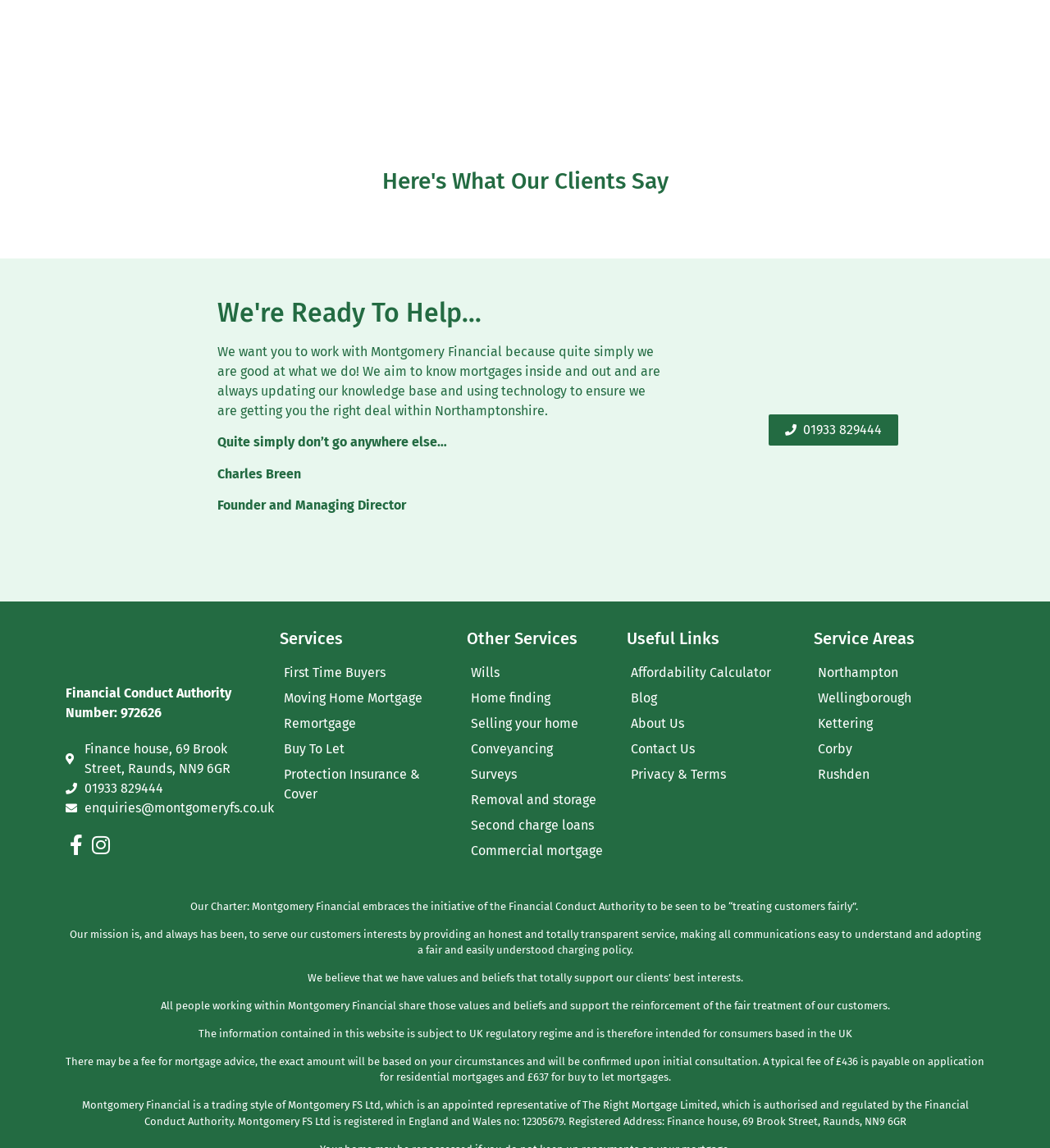Locate the bounding box of the UI element described by: "Skip to content" in the given webpage screenshot.

None